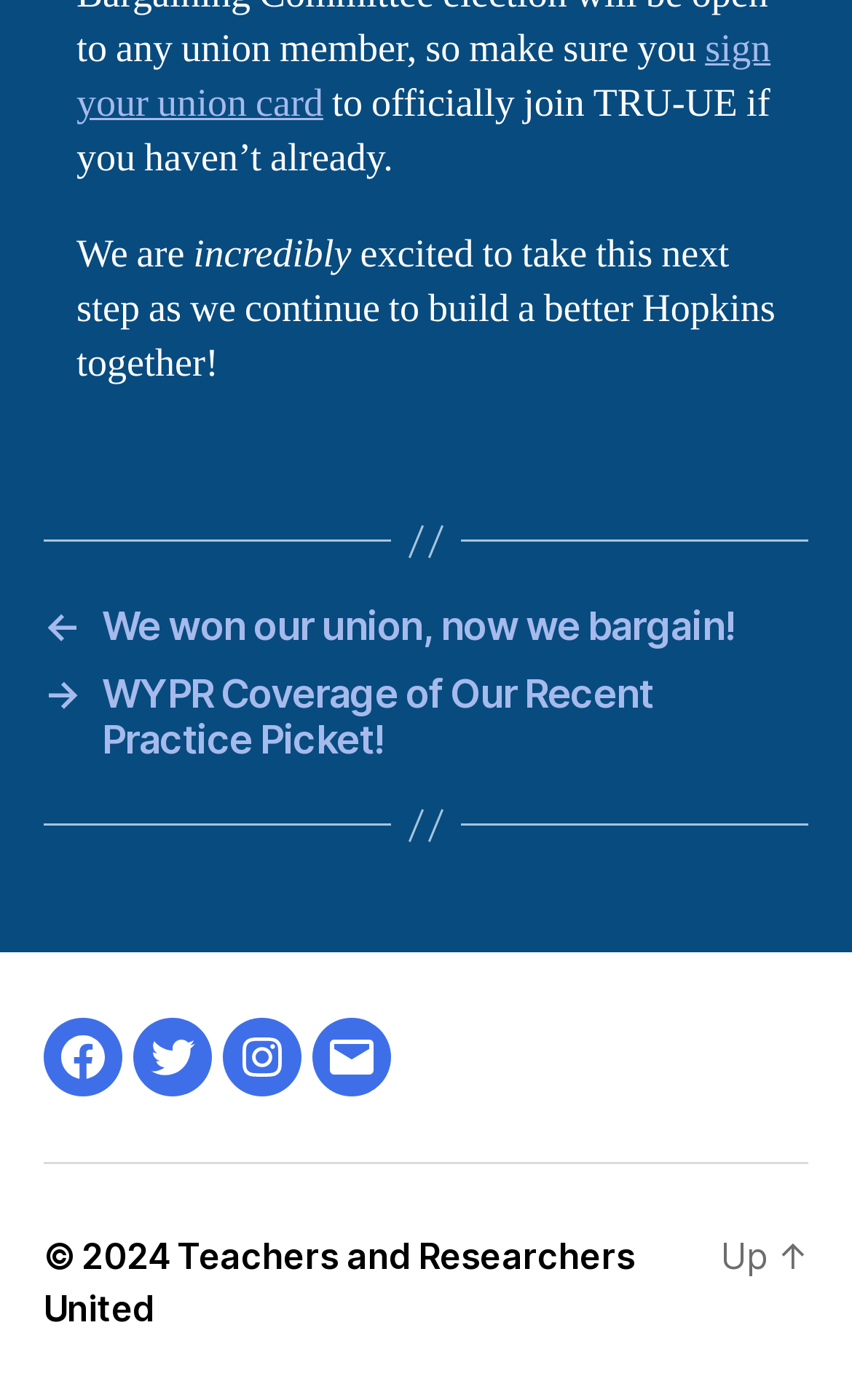Determine the bounding box of the UI element mentioned here: "Teachers and Researchers United". The coordinates must be in the format [left, top, right, bottom] with values ranging from 0 to 1.

[0.051, 0.882, 0.745, 0.95]